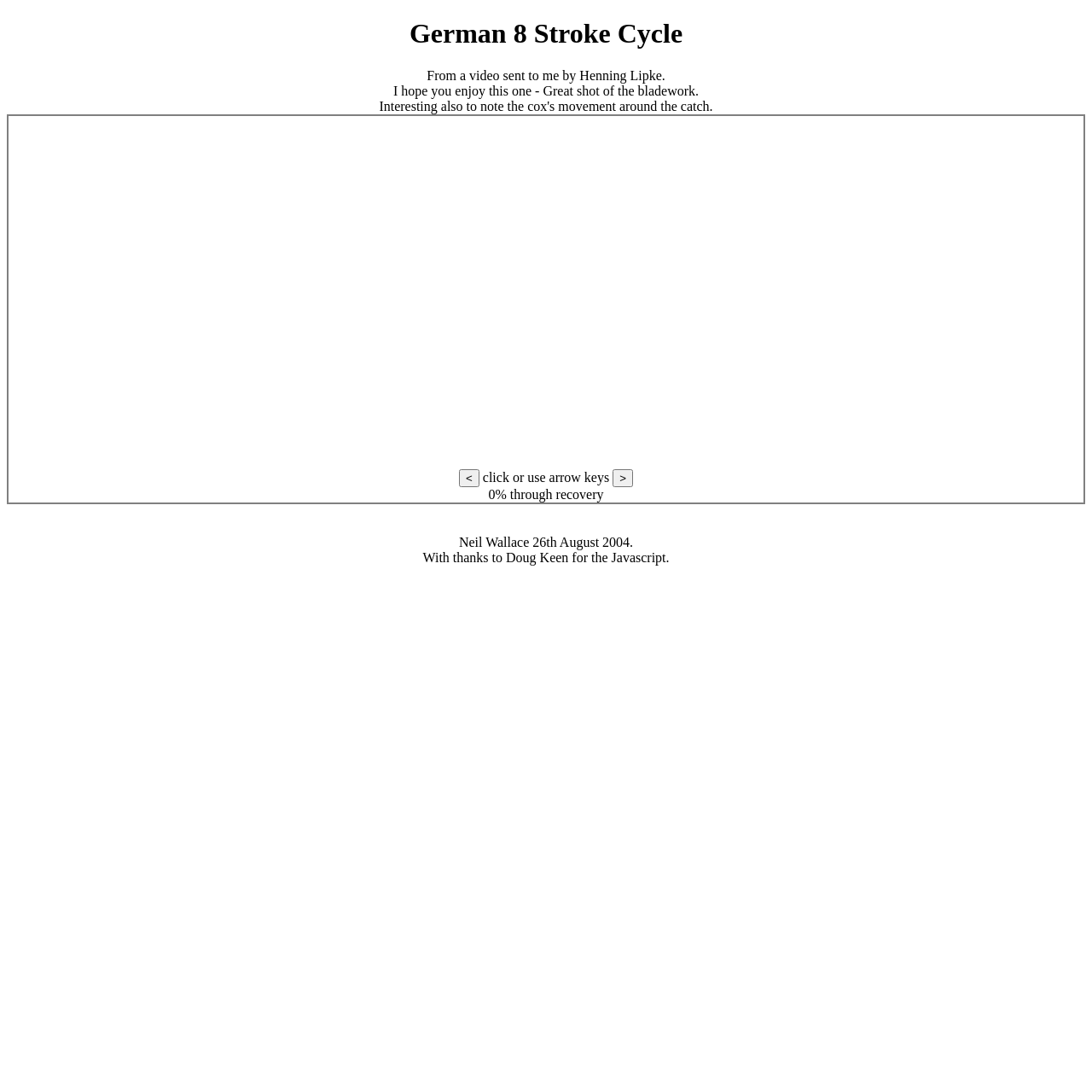What is the type of content displayed on this webpage?
Utilize the information in the image to give a detailed answer to the question.

I inferred the type of content by looking at the image element and the buttons for cycling through frames, which suggests that the webpage is displaying video frames.